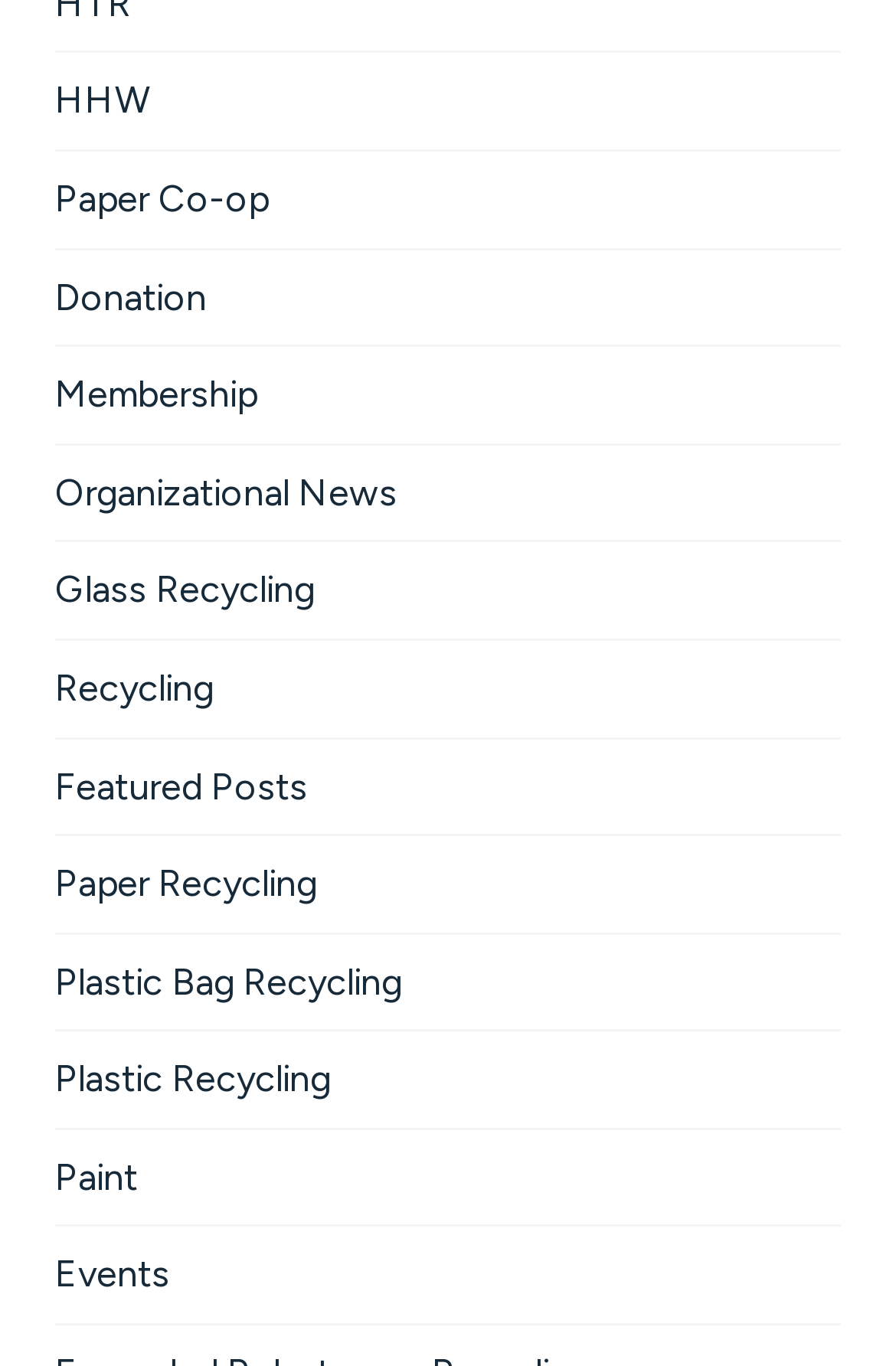What are the main categories on the website? Observe the screenshot and provide a one-word or short phrase answer.

Recycling, Donation, Membership